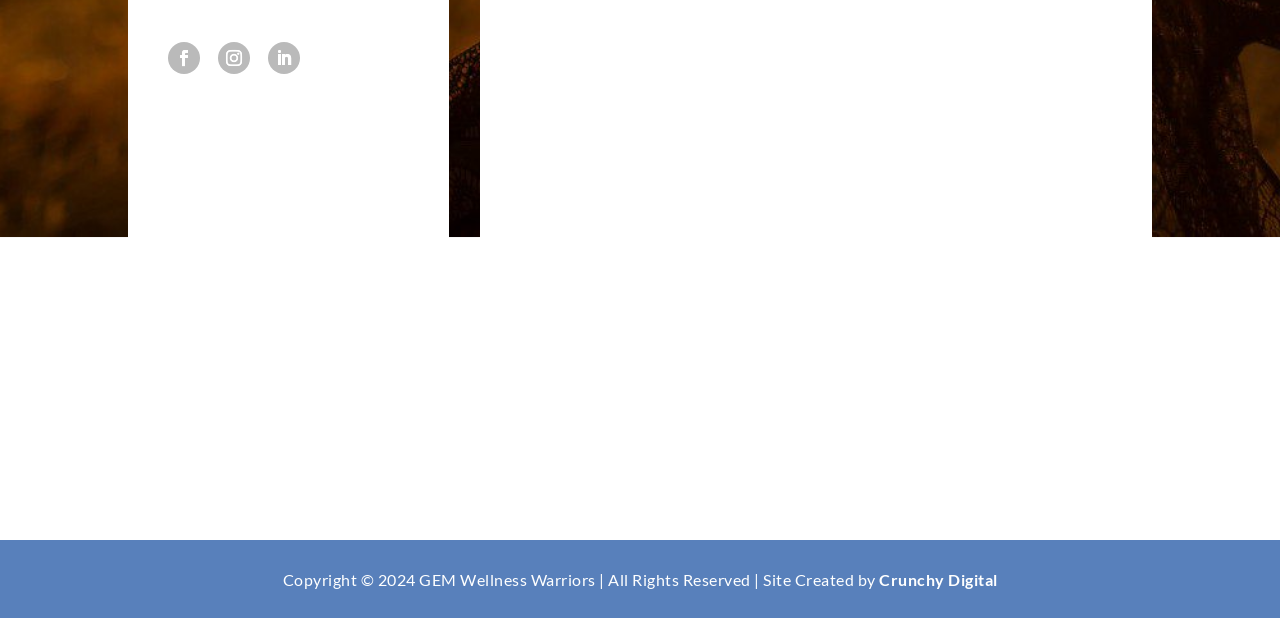Bounding box coordinates are specified in the format (top-left x, top-left y, bottom-right x, bottom-right y). All values are floating point numbers bounded between 0 and 1. Please provide the bounding box coordinate of the region this sentence describes: Facebook

[0.131, 0.069, 0.156, 0.12]